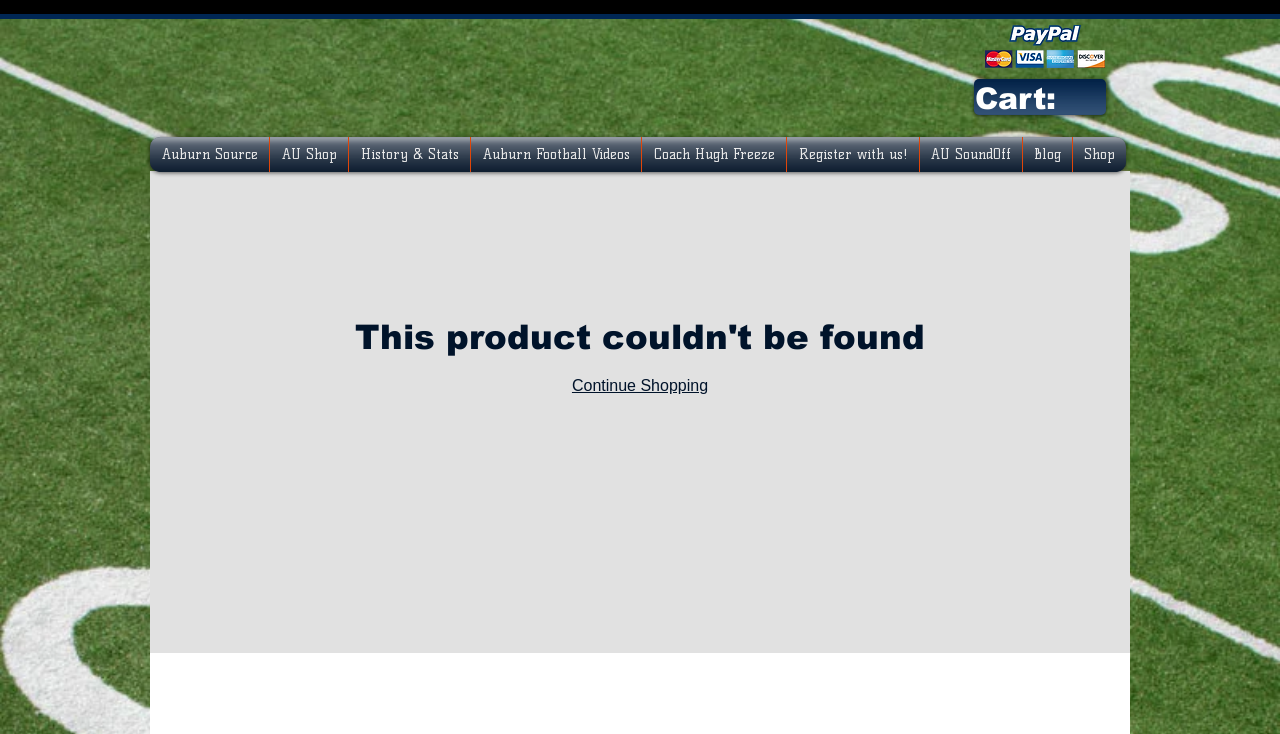What is the text of the link below the cart icon?
Please provide a comprehensive answer based on the information in the image.

The text of the link below the cart icon is 'Continue Shopping', which can be found at the top right corner of the webpage, as indicated by the bounding box coordinates [0.447, 0.514, 0.553, 0.537] and the link text 'Continue Shopping'.